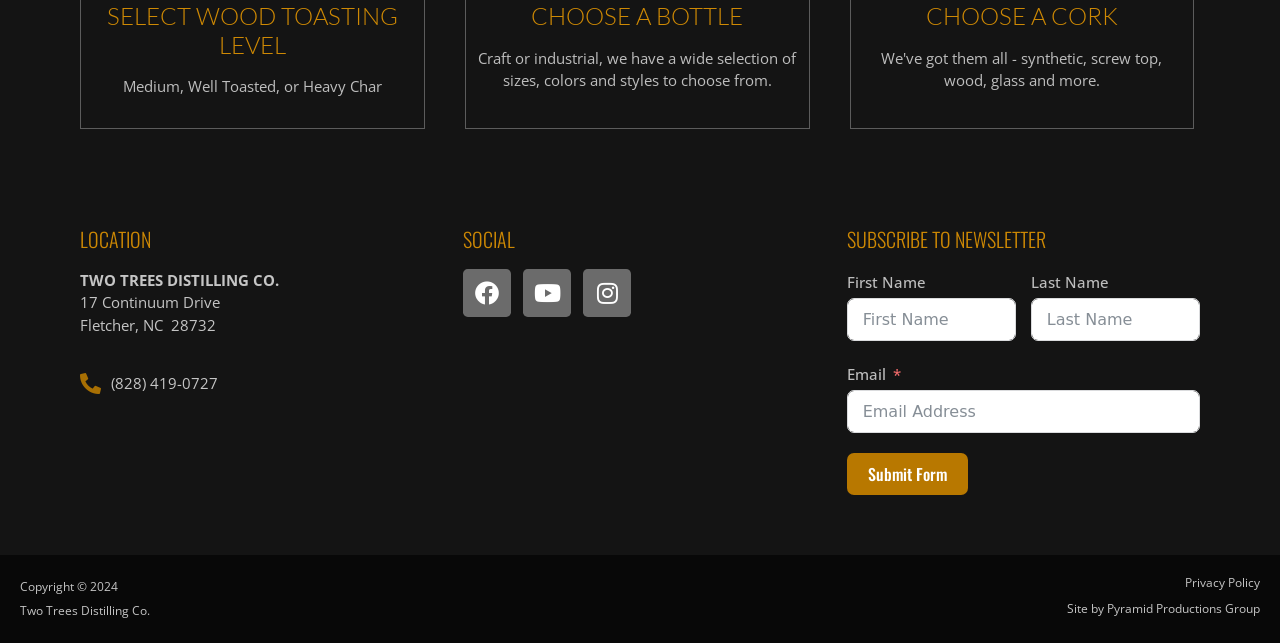Please look at the image and answer the question with a detailed explanation: What are the options for toasting levels?

I found the answer by looking at the StaticText element with the text 'Medium, Well Toasted, or Heavy Char' which is located under the 'SELECT WOOD TOASTING LEVEL' heading.